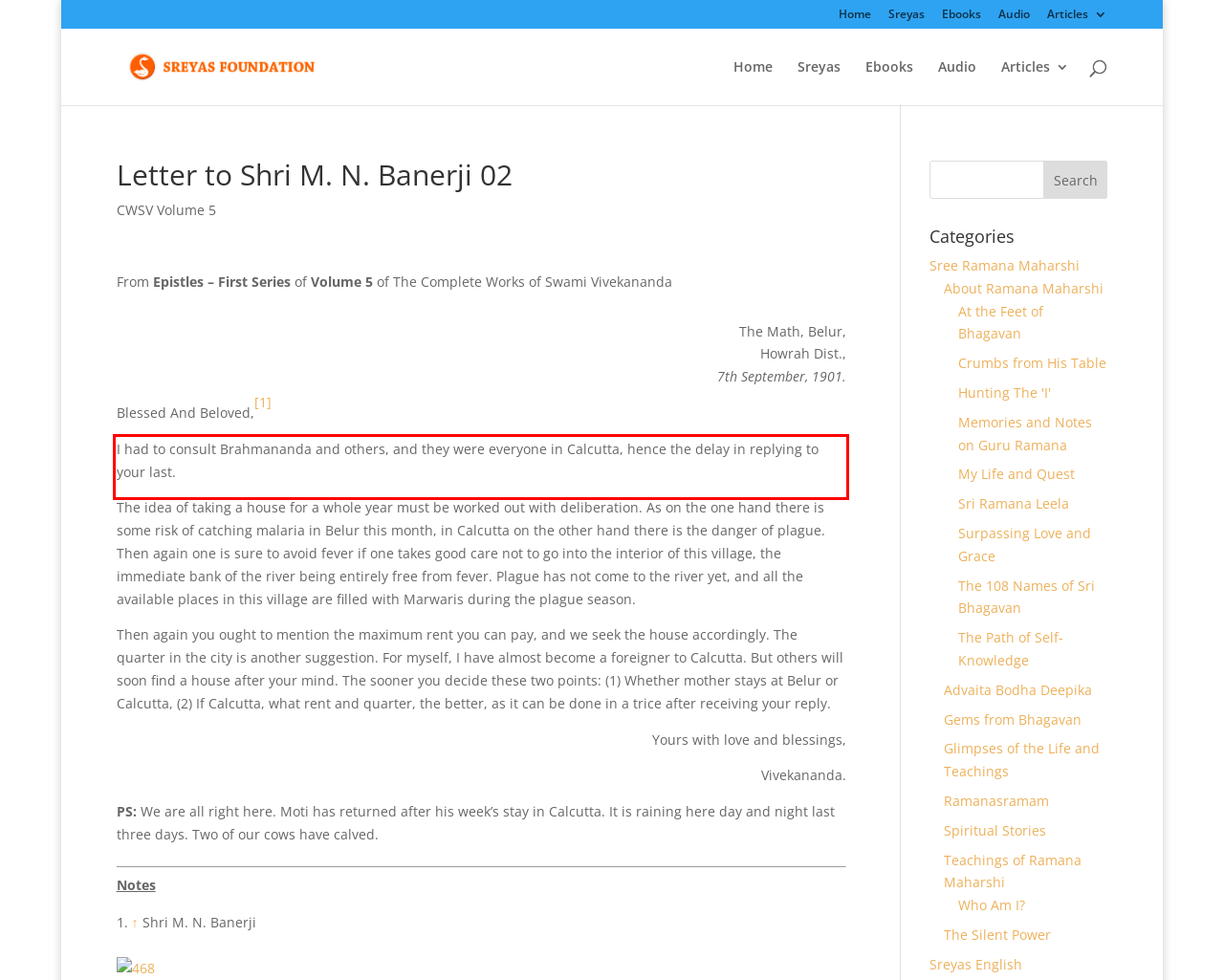Please identify and extract the text content from the UI element encased in a red bounding box on the provided webpage screenshot.

I had to consult Brahmananda and others, and they were everyone in Calcutta, hence the delay in replying to your last.